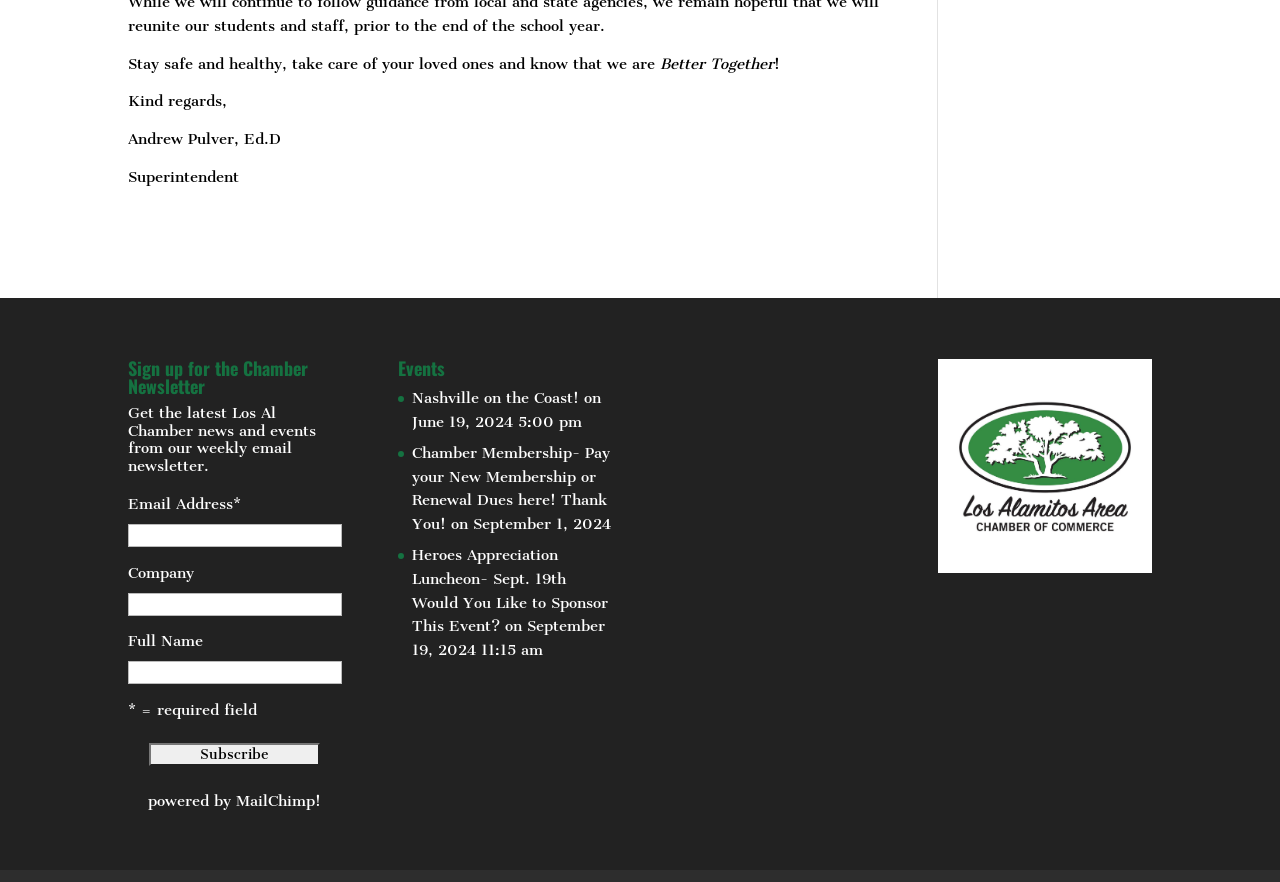Please predict the bounding box coordinates of the element's region where a click is necessary to complete the following instruction: "Enter email address". The coordinates should be represented by four float numbers between 0 and 1, i.e., [left, top, right, bottom].

[0.1, 0.594, 0.267, 0.62]